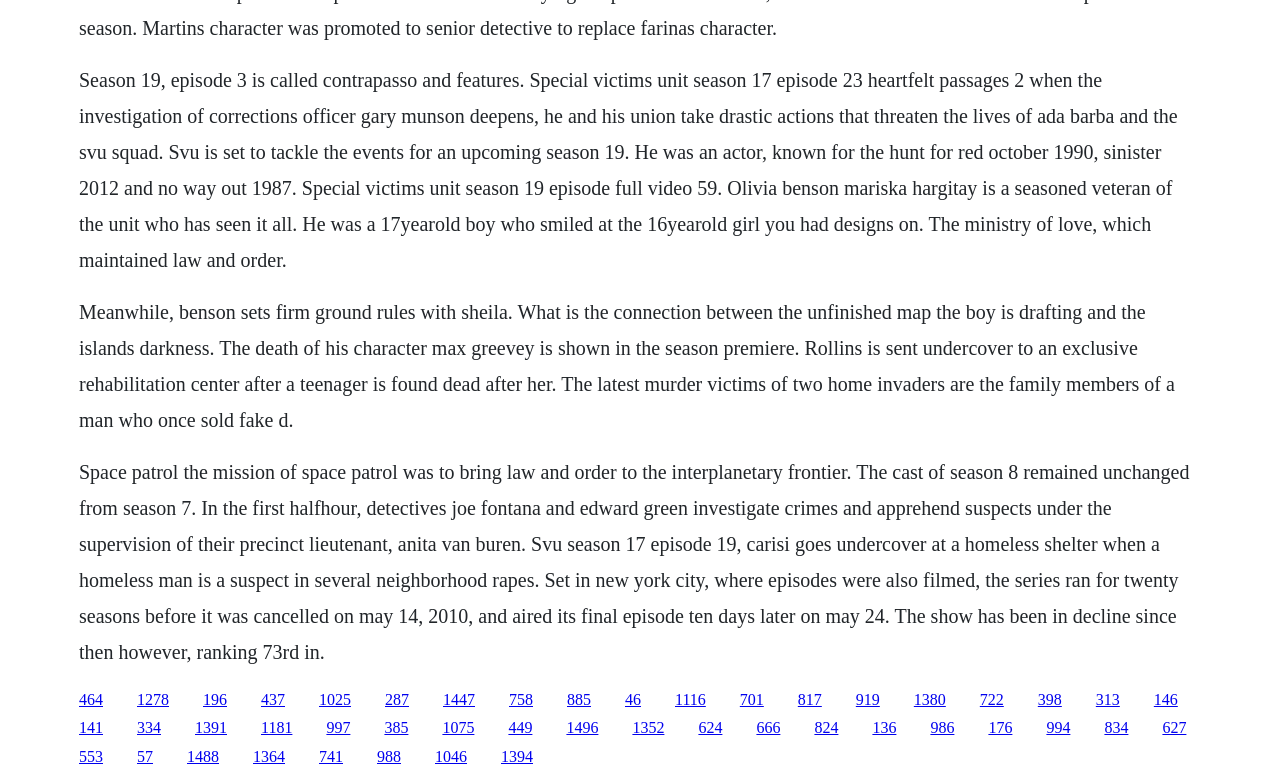Kindly determine the bounding box coordinates of the area that needs to be clicked to fulfill this instruction: "Visit the page about Special Victims Unit Season 17 Episode 23".

[0.107, 0.885, 0.132, 0.907]